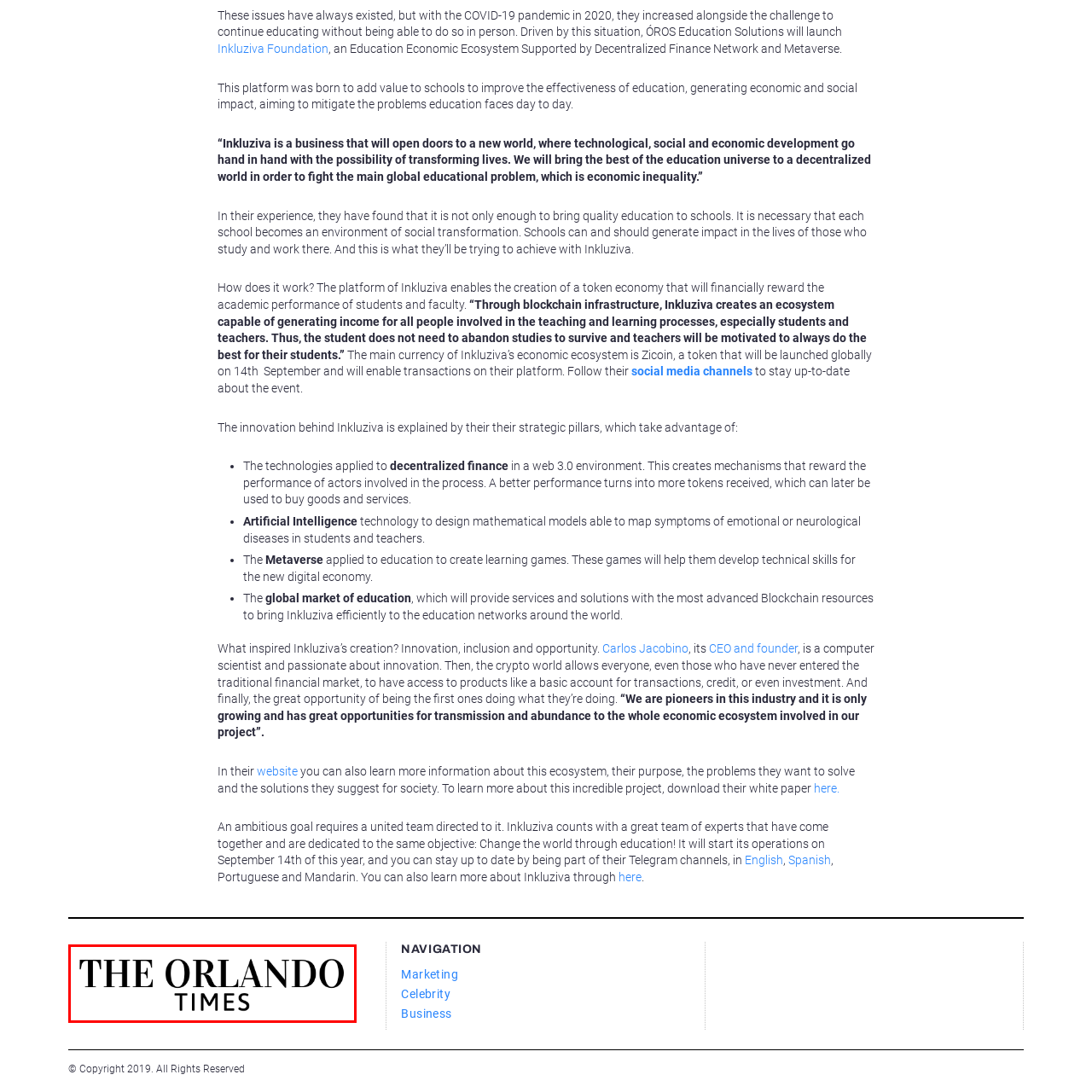Offer a detailed caption for the image that is surrounded by the red border.

The image features the title "THE ORLANDO TIMES," presented in an elegant font that conveys a sense of professionalism and authority. This prominent publication is likely focused on community news, events, and insights relevant to the Orlando area. The clean, modern typographic style reflects a commitment to clarity and readability, making it accessible to a wide audience. Positioned strategically on the page, this branding reinforces the publication's identity and its role as a trusted source of information for its readers.